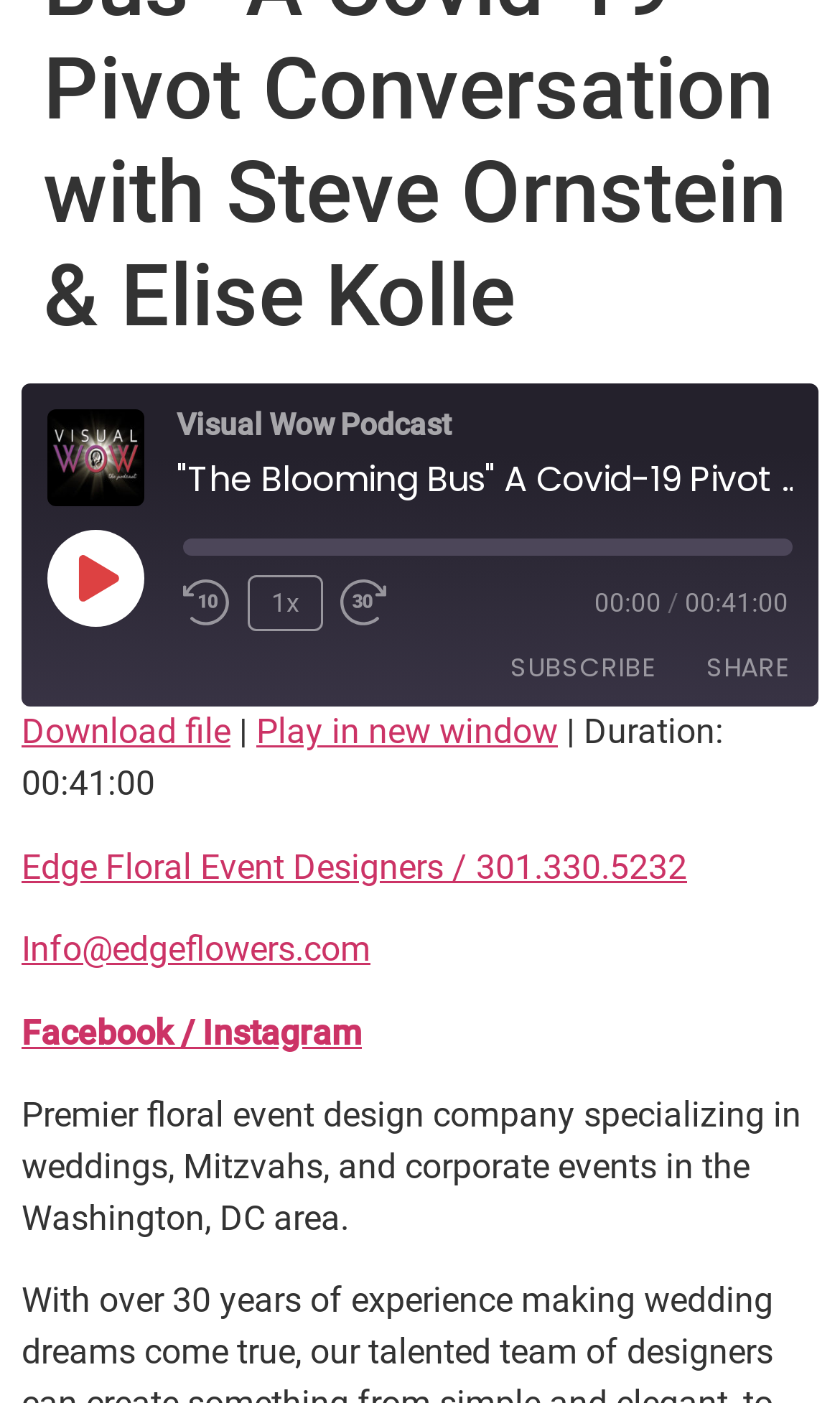Determine the bounding box coordinates for the UI element with the following description: "Download file". The coordinates should be four float numbers between 0 and 1, represented as [left, top, right, bottom].

[0.026, 0.507, 0.274, 0.536]